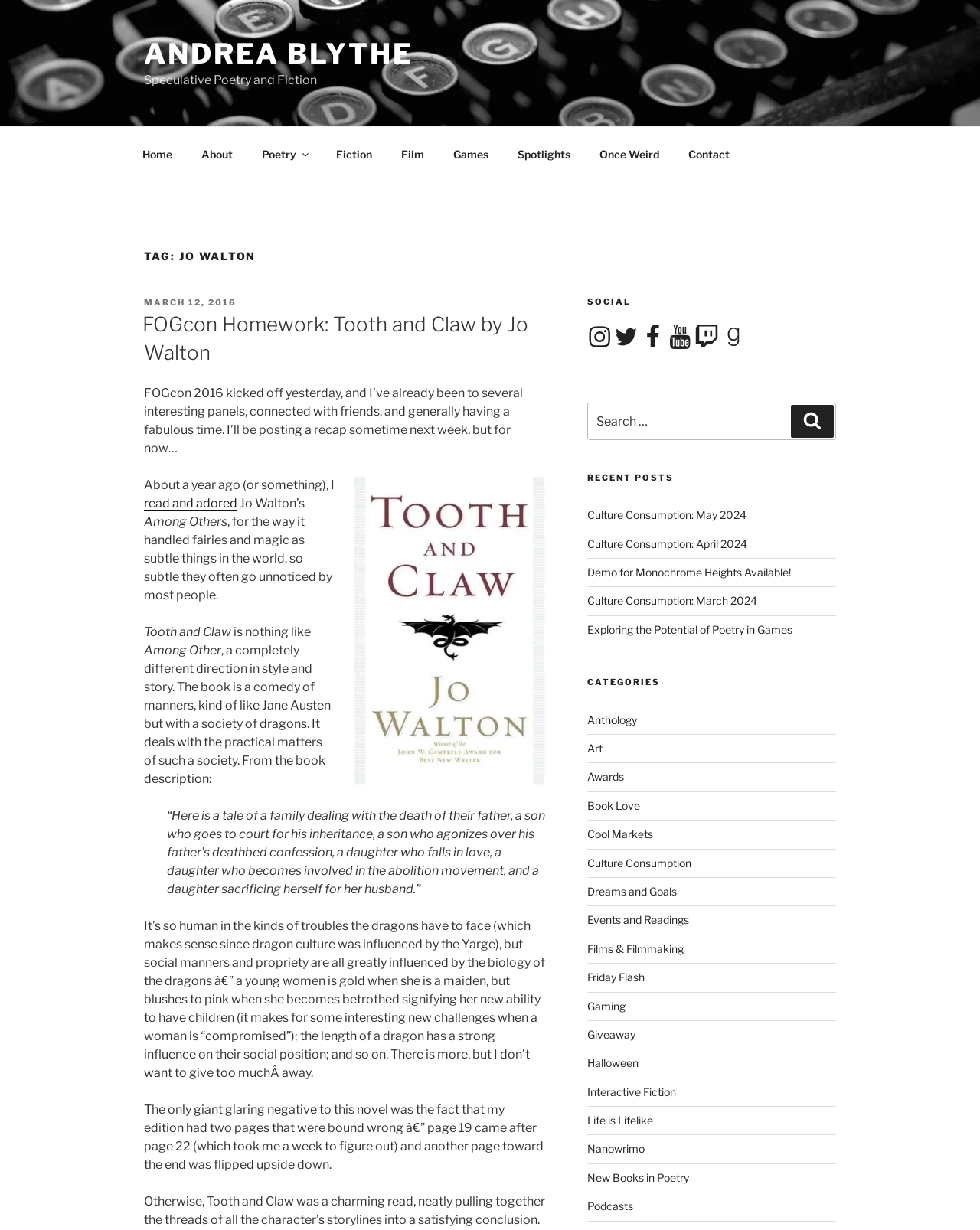Identify the bounding box coordinates for the UI element mentioned here: "New Books in Poetry". Provide the coordinates as four float values between 0 and 1, i.e., [left, top, right, bottom].

[0.599, 0.952, 0.703, 0.963]